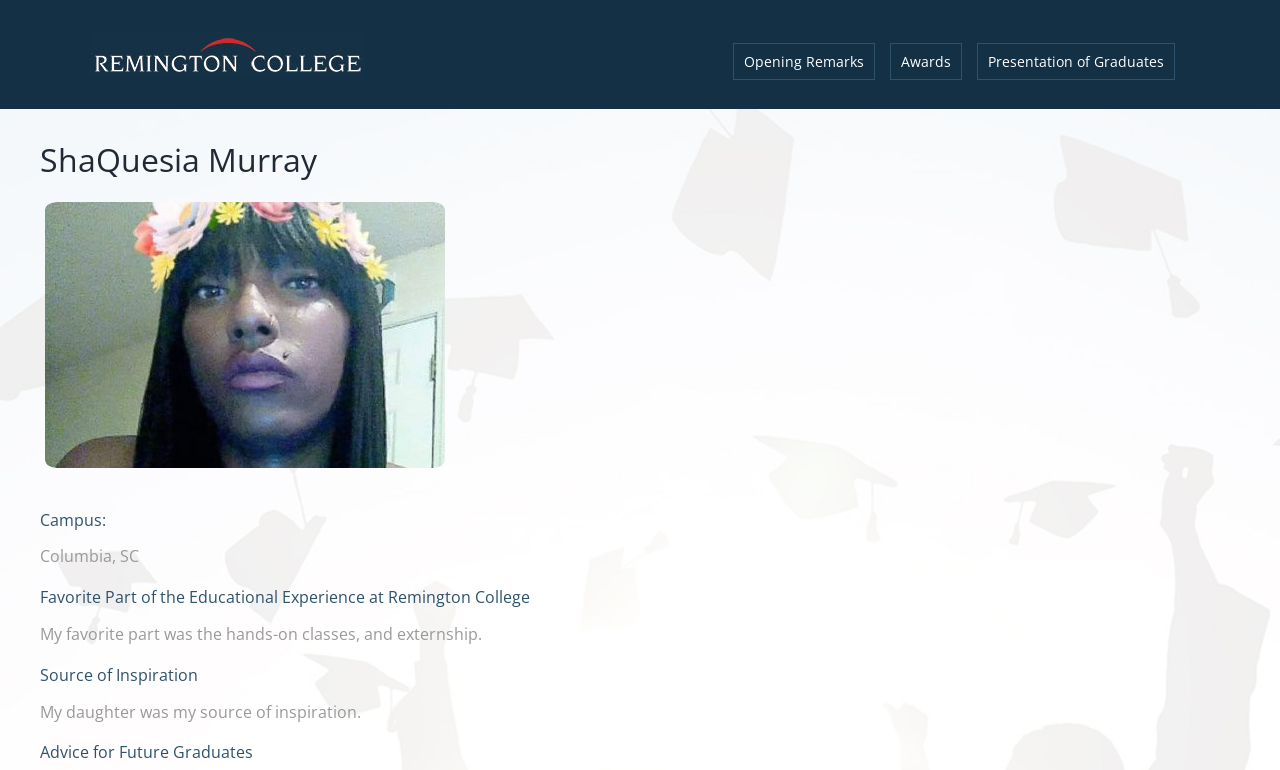Bounding box coordinates must be specified in the format (top-left x, top-left y, bottom-right x, bottom-right y). All values should be floating point numbers between 0 and 1. What are the bounding box coordinates of the UI element described as: alt="Virtual Commencement Logo"

[0.07, 0.042, 0.285, 0.1]